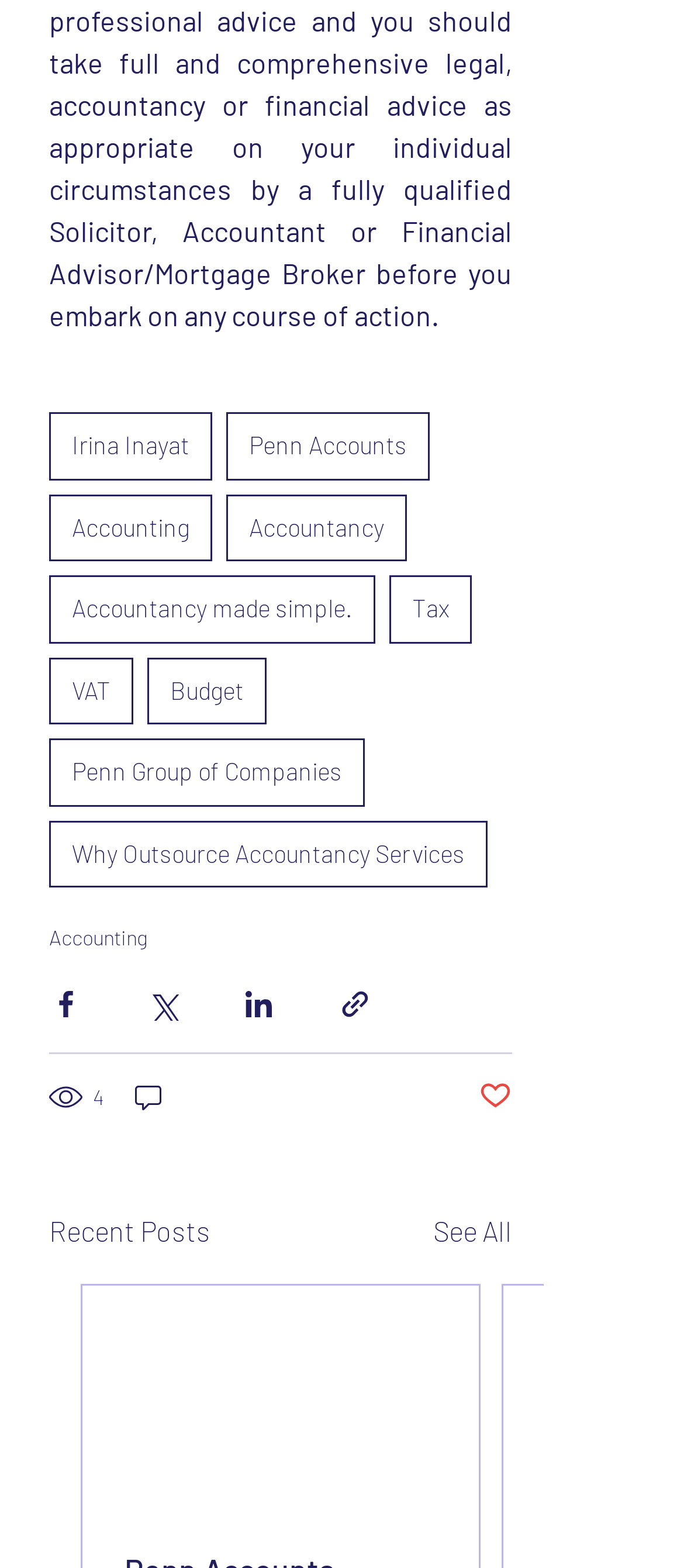How many views does the post have?
Provide a concise answer using a single word or phrase based on the image.

4 views